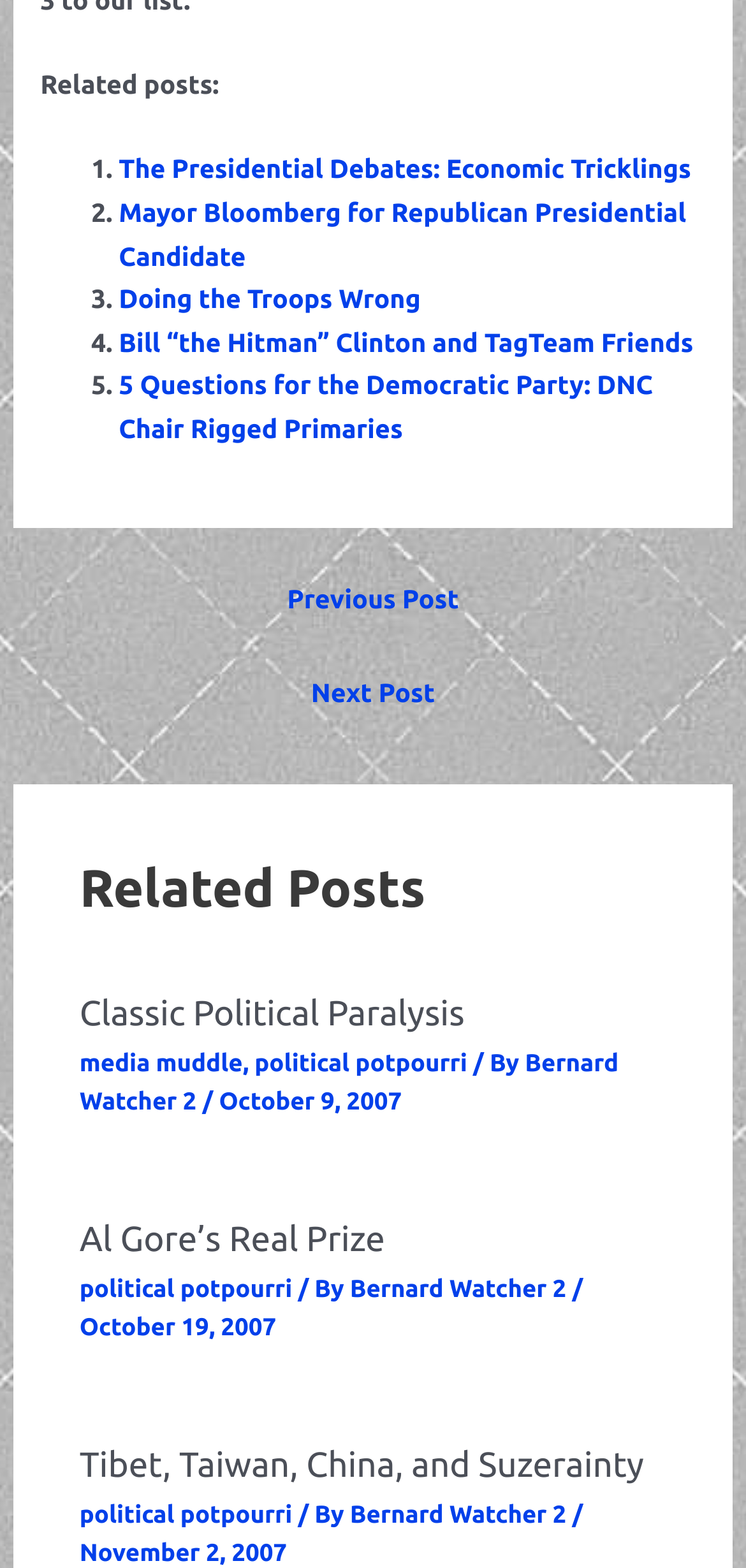What is the title of the first related post?
Please look at the screenshot and answer using one word or phrase.

The Presidential Debates: Economic Tricklings